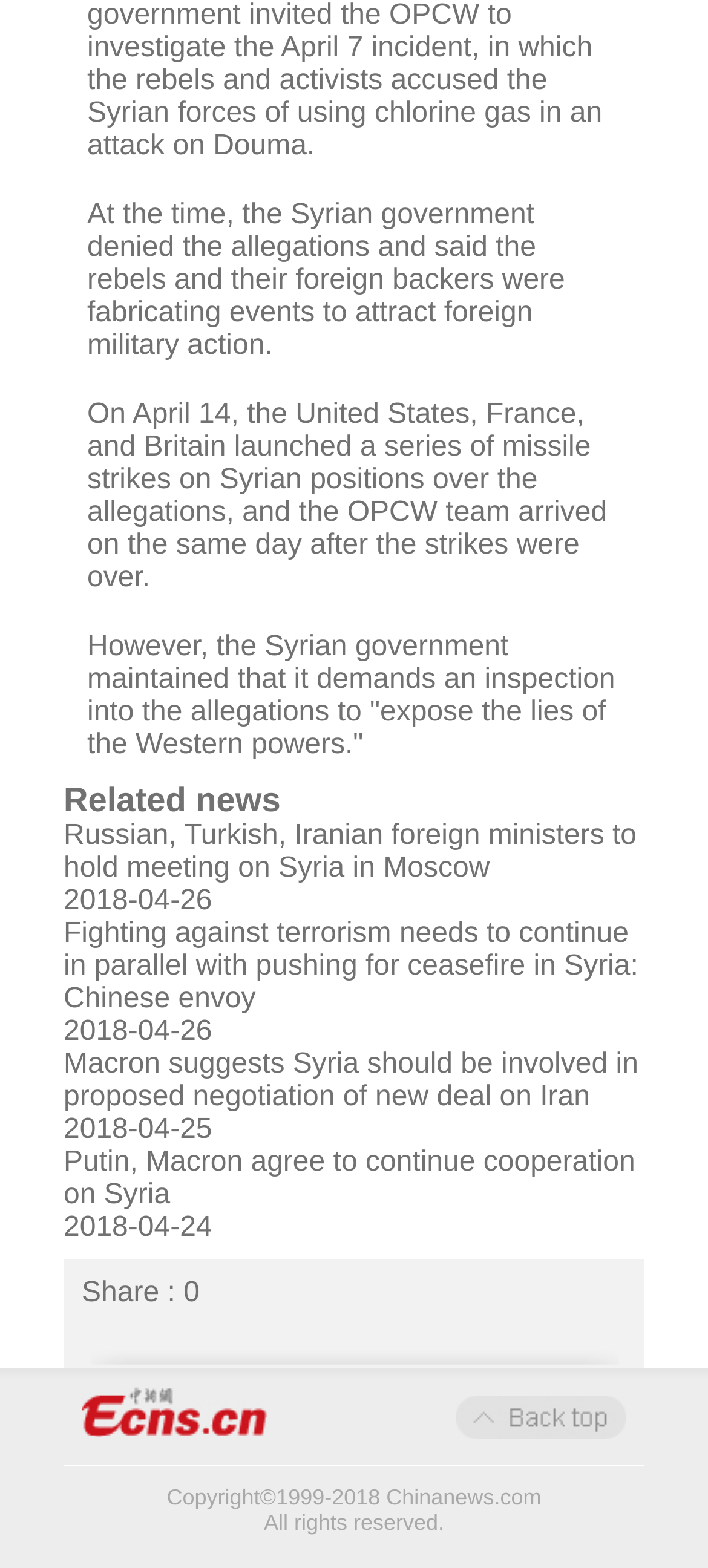Examine the image and give a thorough answer to the following question:
What is the copyright year range?

The copyright year range can be found by looking for the static text element that mentions 'Copyright©1999-2018 Chinanews.com'. This element indicates that the copyright year range is from 1999 to 2018.